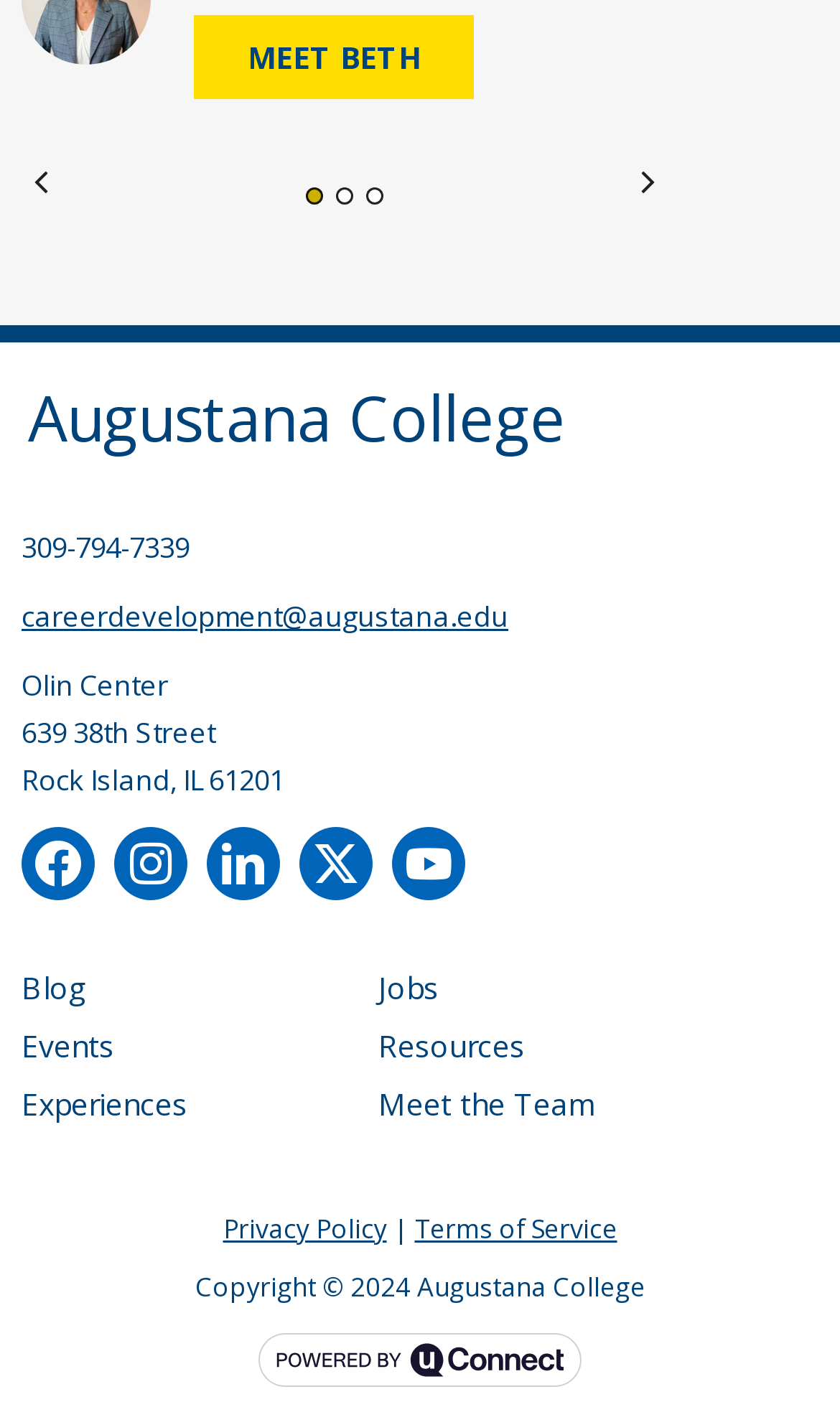What is the name of the person mentioned on the webpage?
Based on the image, please offer an in-depth response to the question.

I found the name by looking at the link element with OCR text 'MEET BETH' located at the top-center section of the webpage.